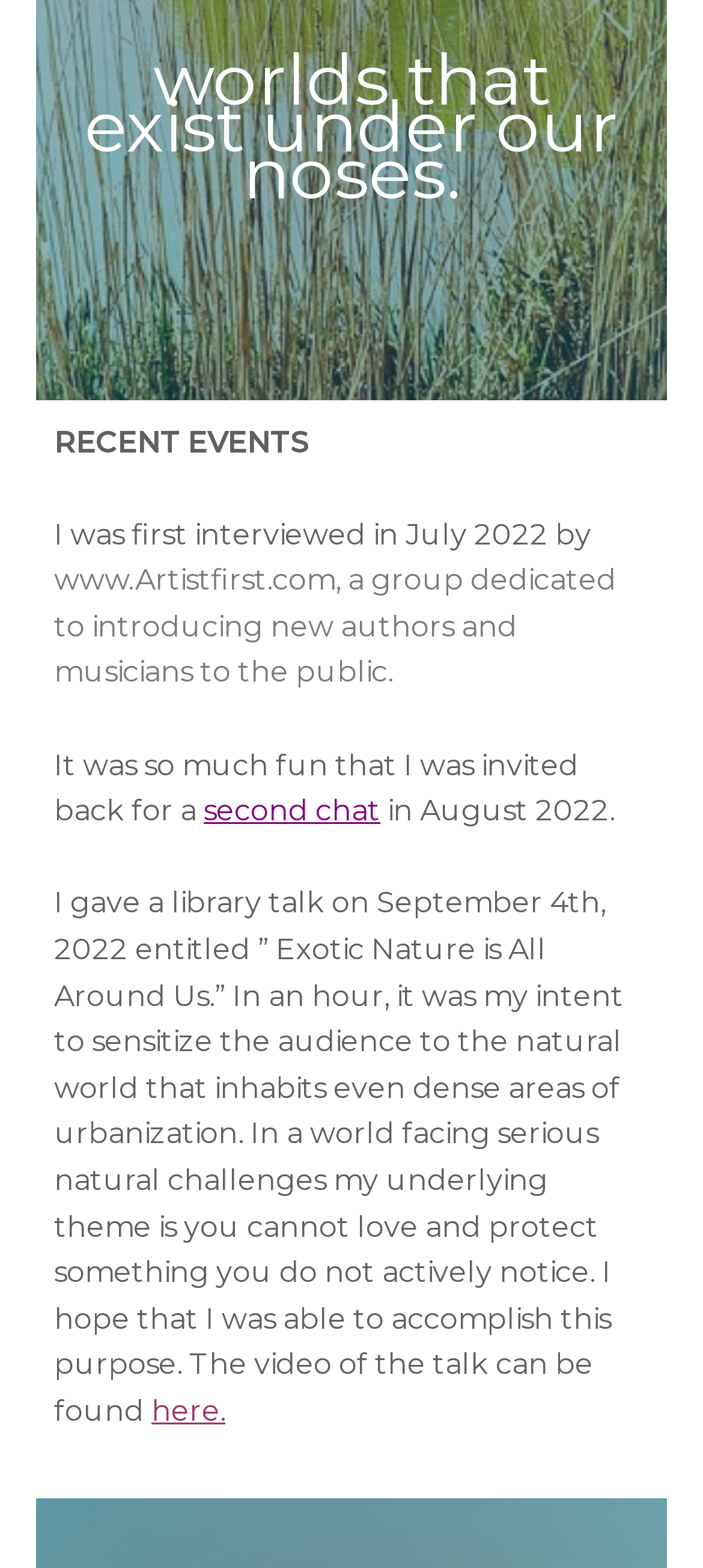What is the author's intention in the library talk?
From the details in the image, provide a complete and detailed answer to the question.

I concluded the answer by analyzing the sentence 'you cannot love and protect something you do not actively notice' which suggests that the author's intention in the library talk is to make the audience notice the natural world.